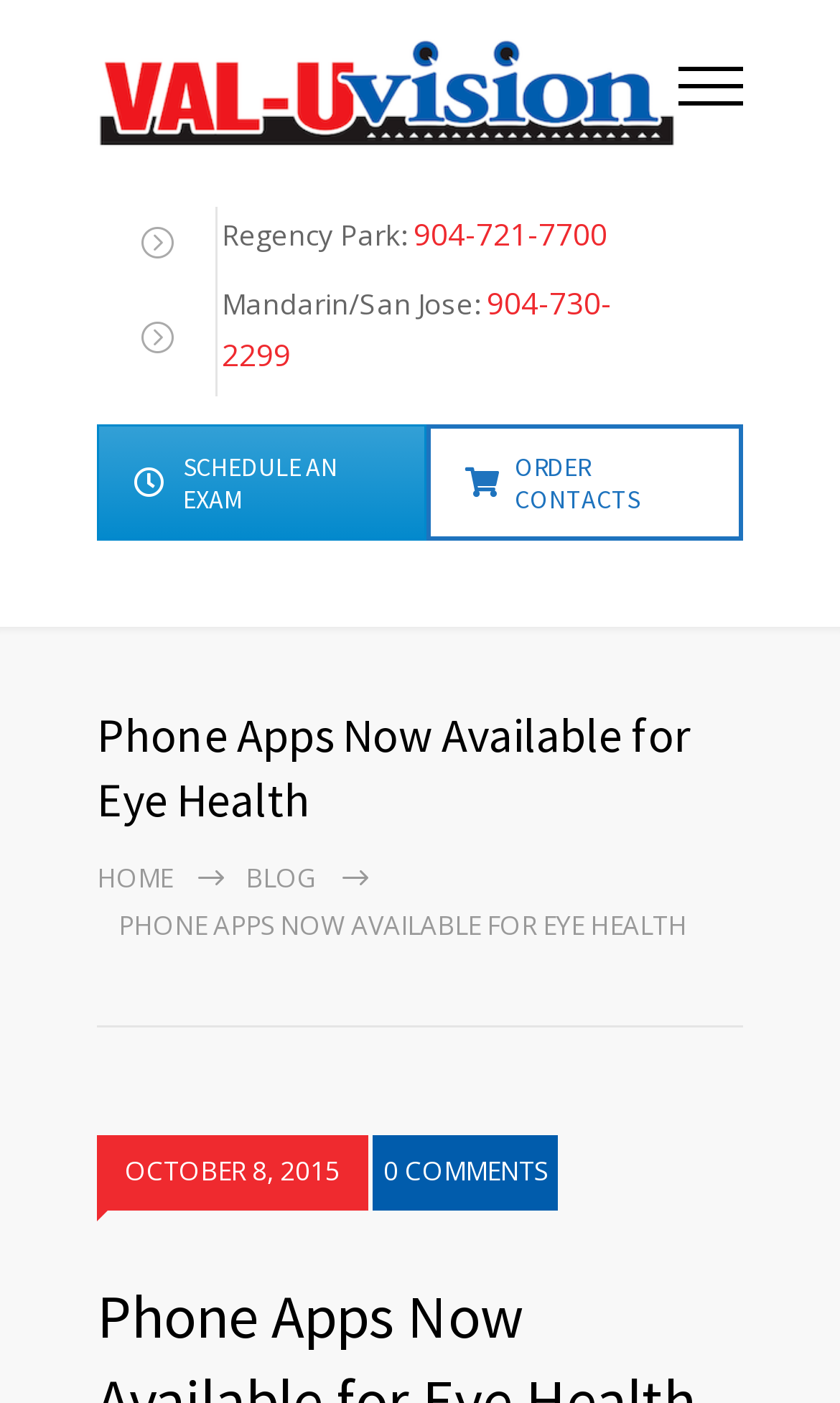Provide a one-word or short-phrase answer to the question:
How many comments are there on the article?

0